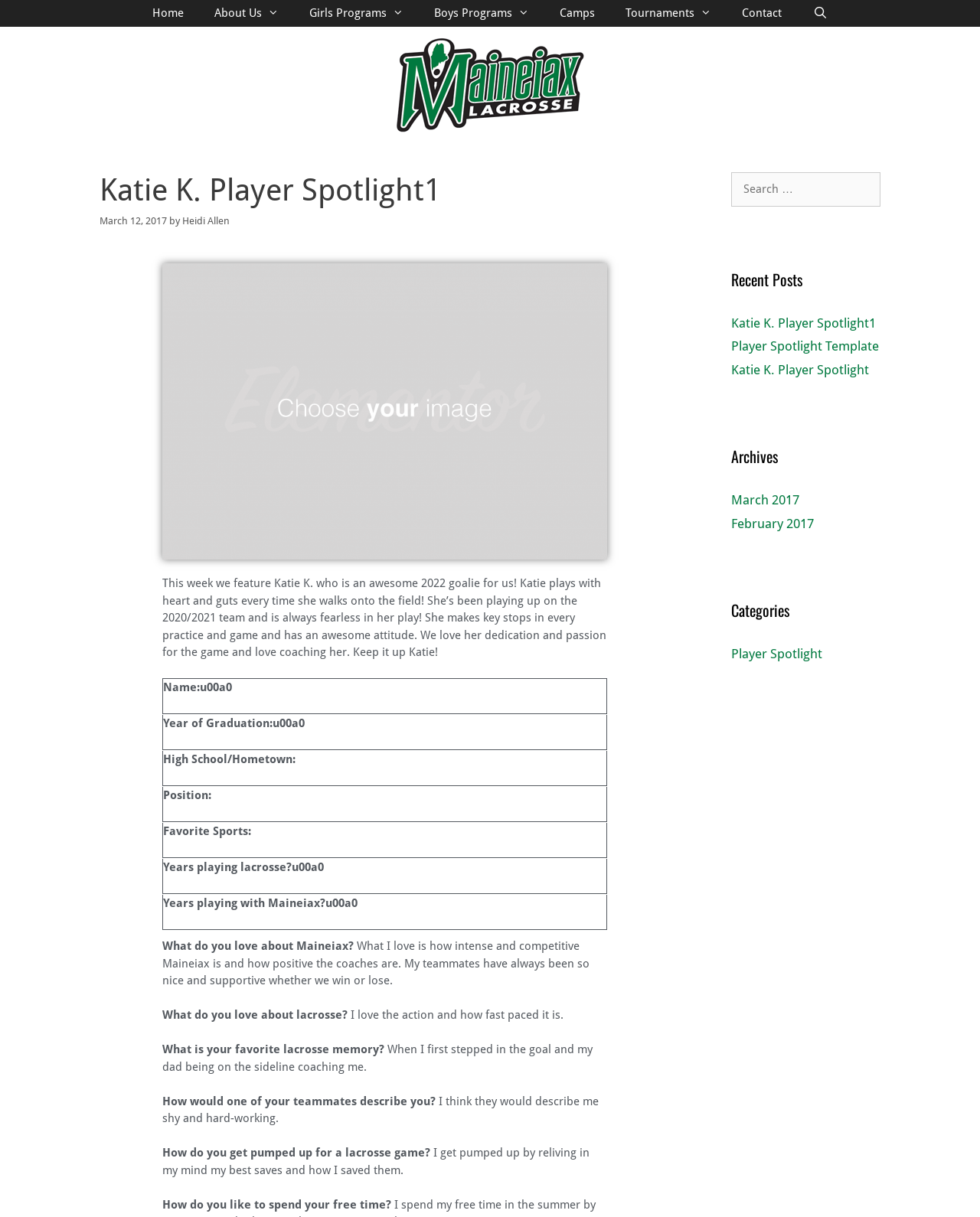What is Katie K.'s favorite thing about lacrosse?
Use the information from the screenshot to give a comprehensive response to the question.

In the webpage, Katie K. is asked 'What do you love about lacrosse?' and she responds with 'I love the action and how fast paced it is'.